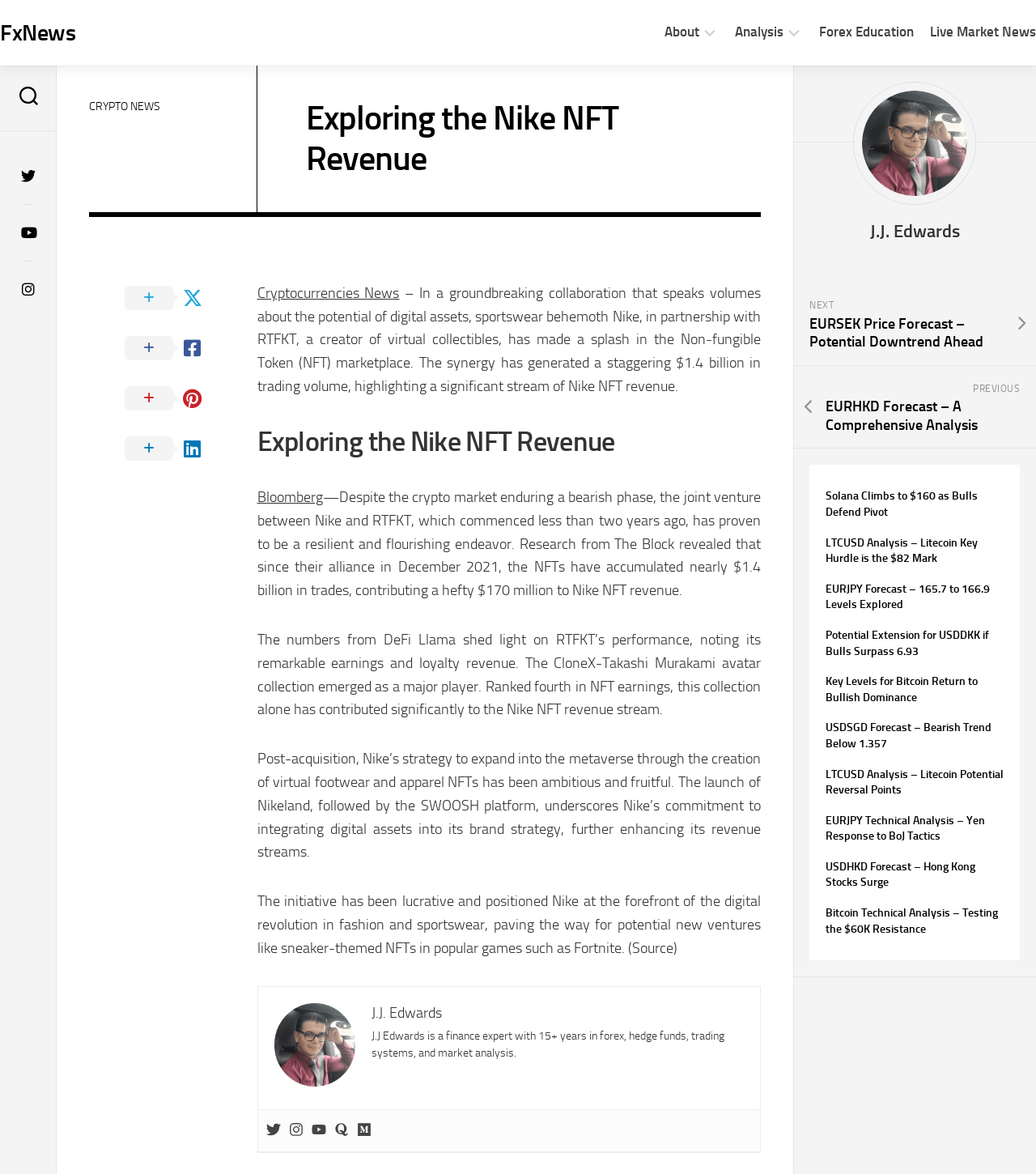Answer the question with a single word or phrase: 
Where is the FxNews link located?

Top left